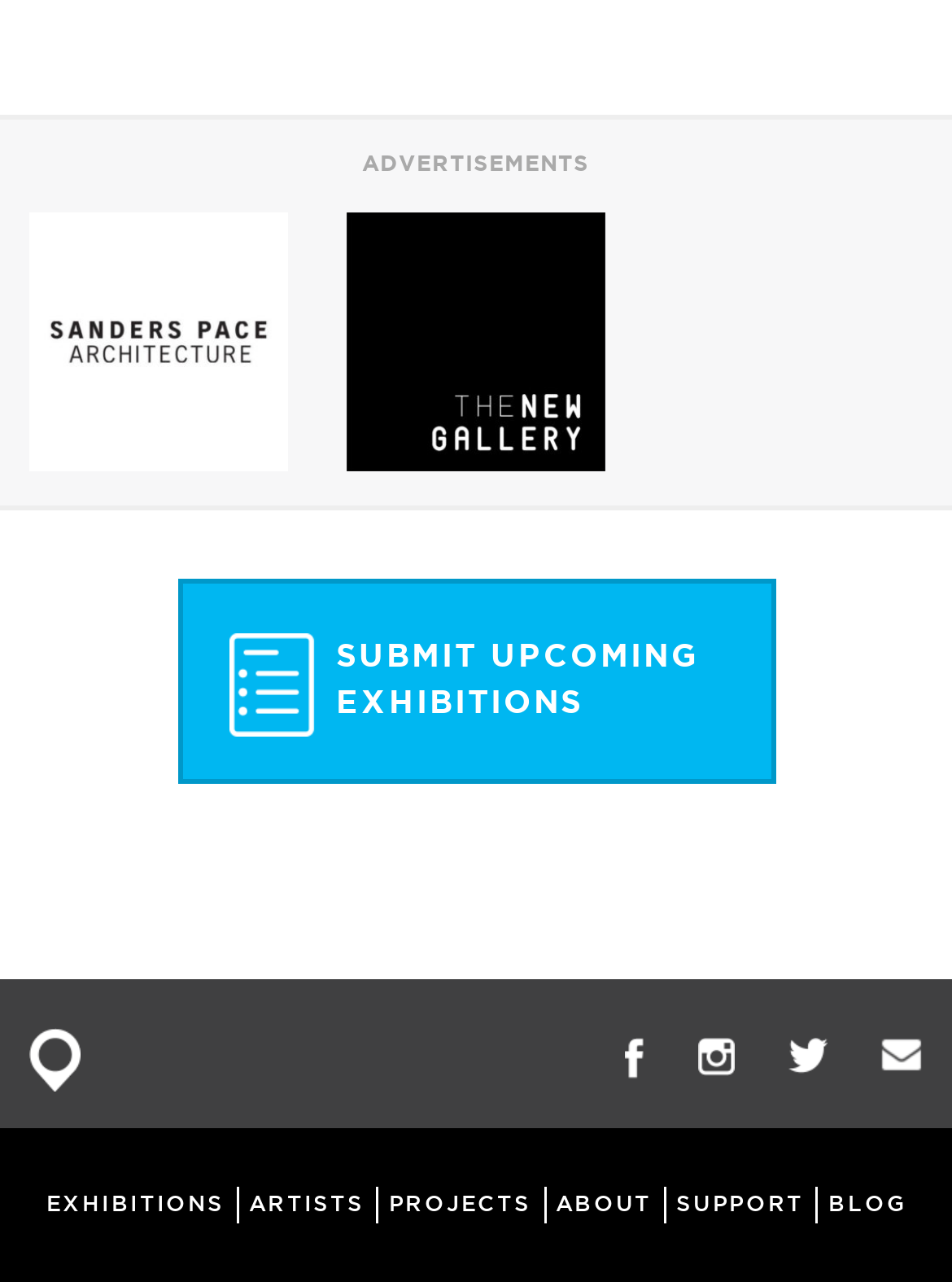Find and provide the bounding box coordinates for the UI element described with: "EXHIBITIONS".

[0.049, 0.929, 0.235, 0.948]